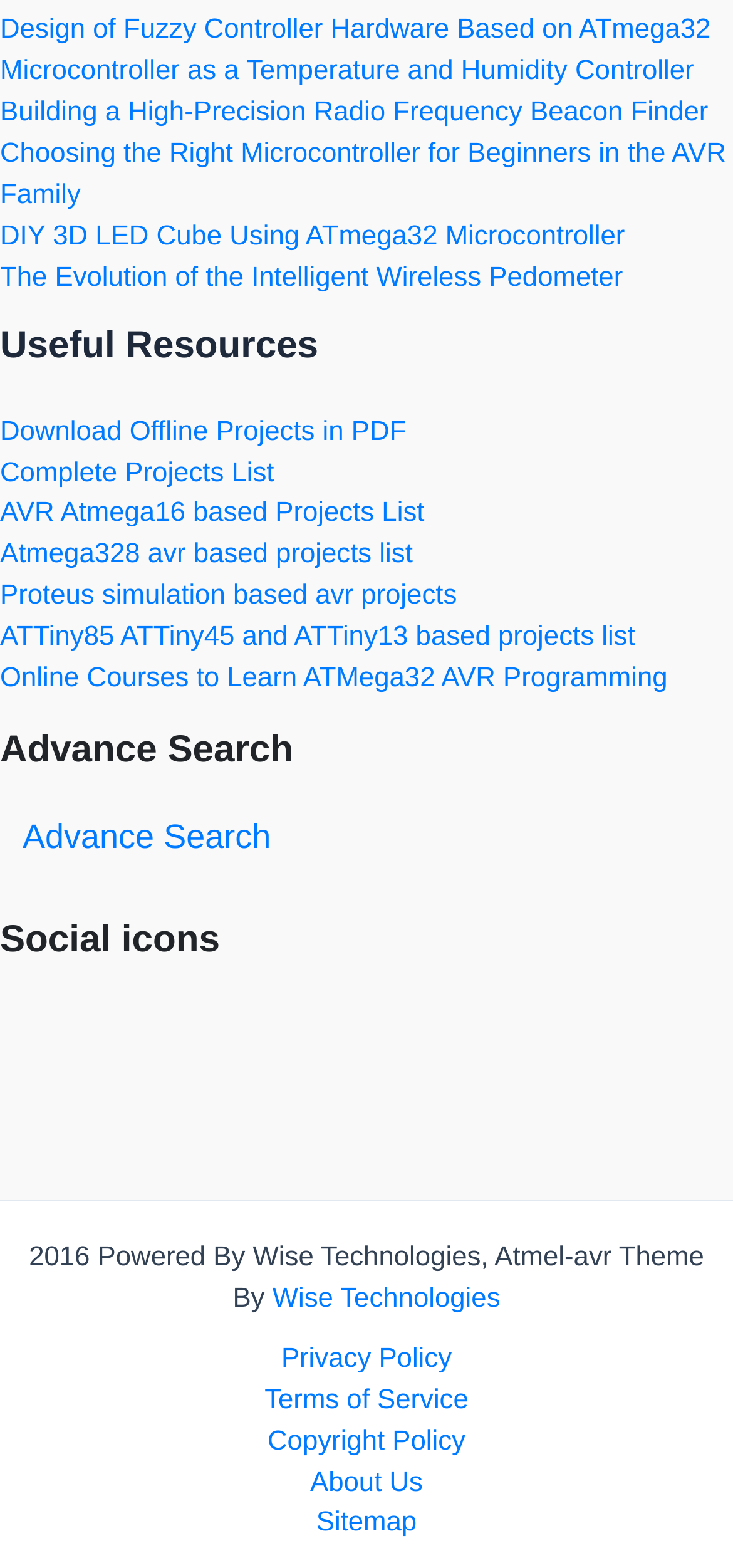Provide a short, one-word or phrase answer to the question below:
How many links are in the Site Navigation: Footer Menu?

5